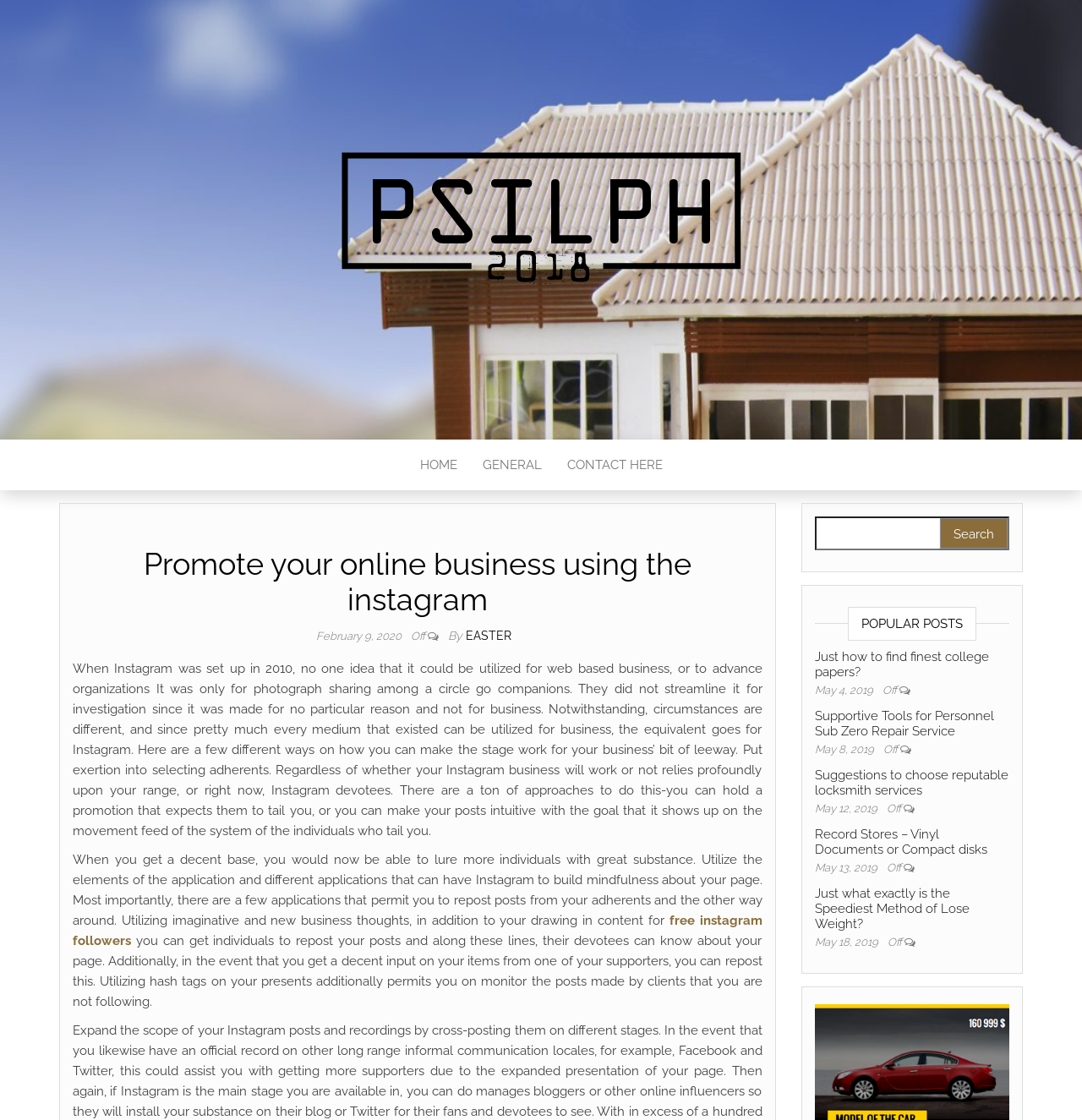How can one increase their Instagram followers?
Using the image as a reference, give an elaborate response to the question.

According to the webpage's content, one way to increase Instagram followers is to hold a promotion that encourages people to follow you, or to create interactive posts that appear on the movement feed of the network of people who follow you, thereby increasing your visibility and attracting more followers.